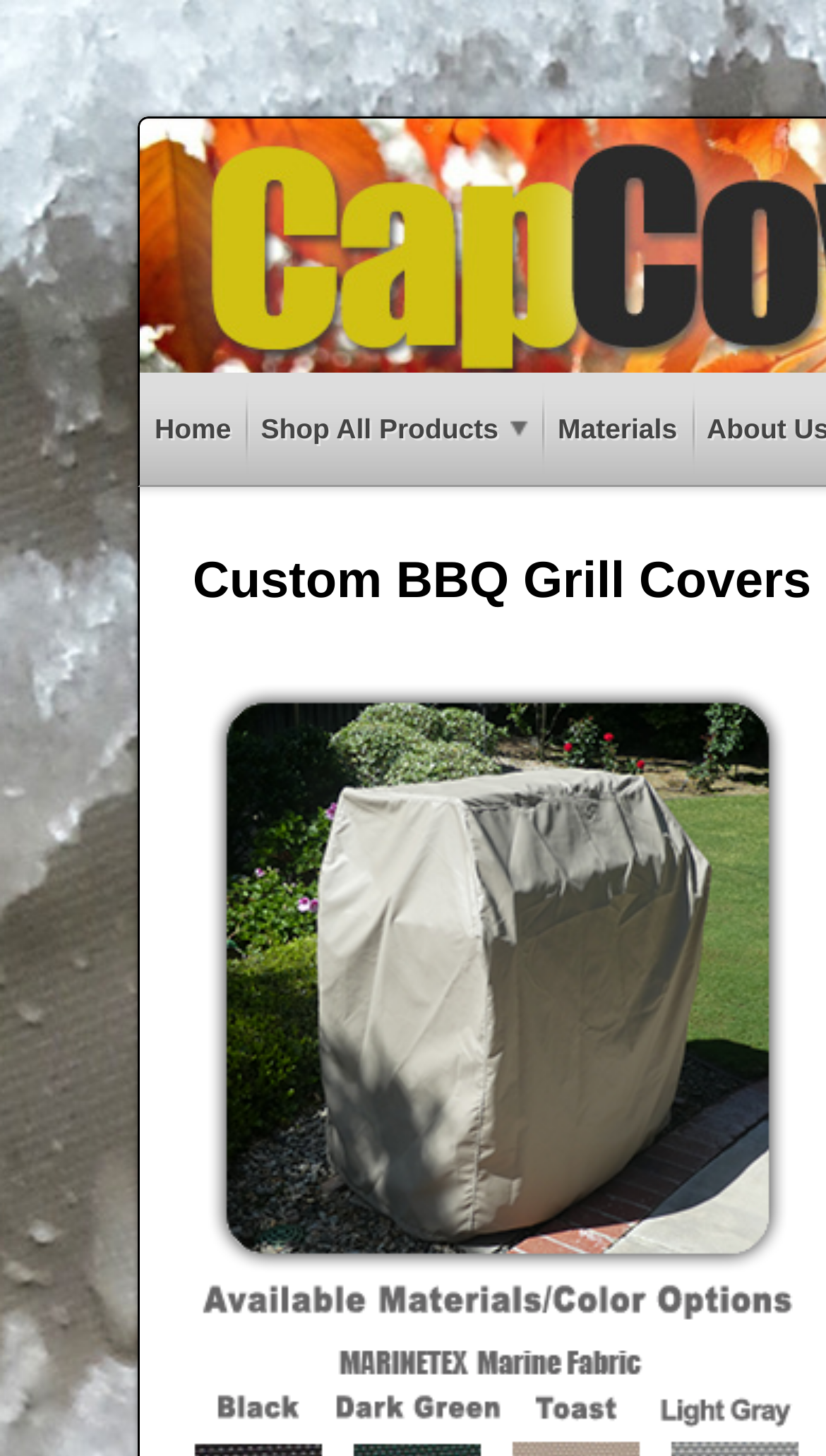Identify the bounding box for the described UI element. Provide the coordinates in (top-left x, top-left y, bottom-right x, bottom-right y) format with values ranging from 0 to 1: Home

[0.169, 0.256, 0.298, 0.333]